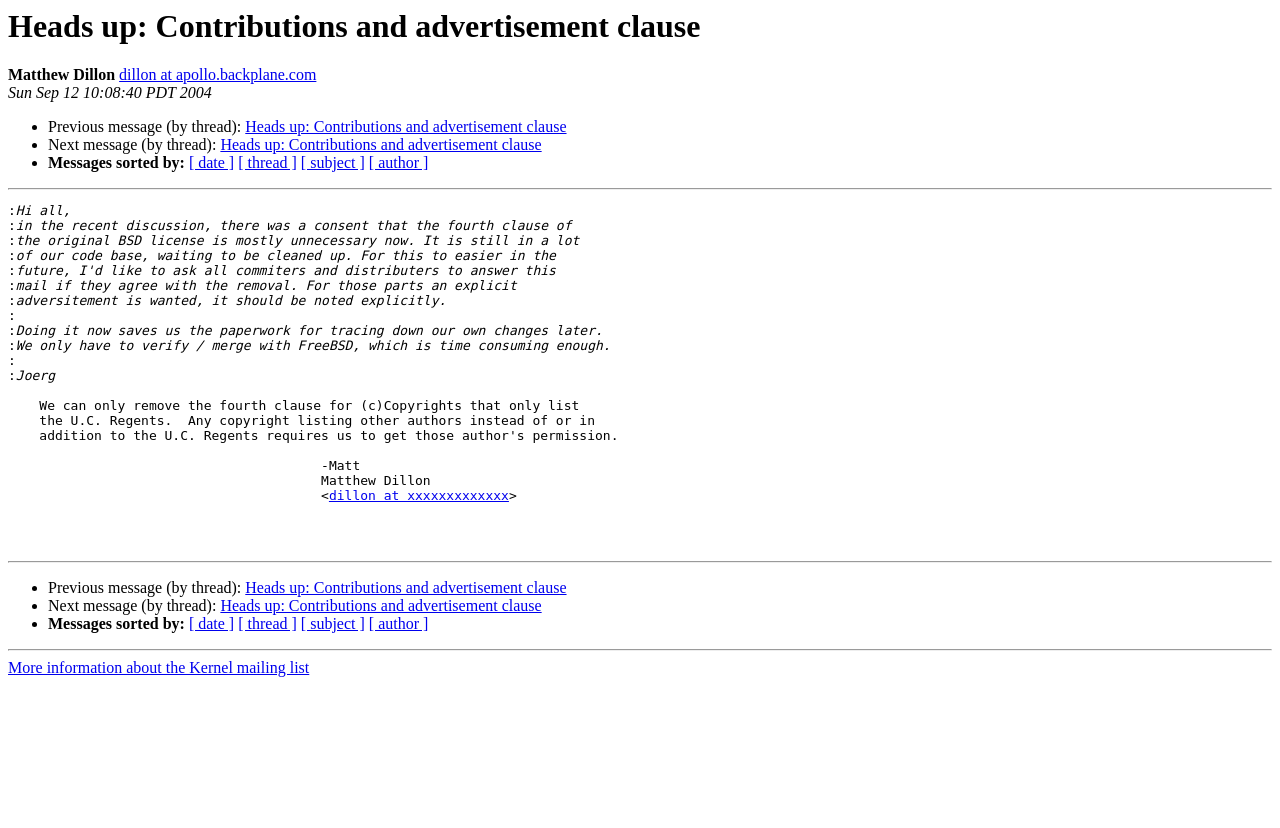With reference to the image, please provide a detailed answer to the following question: What is the date of the message?

The date of the message is Sun Sep 12 10:08:40 PDT 2004, which is indicated by the StaticText element 'Sun Sep 12 10:08:40 PDT 2004' at the top of the webpage.